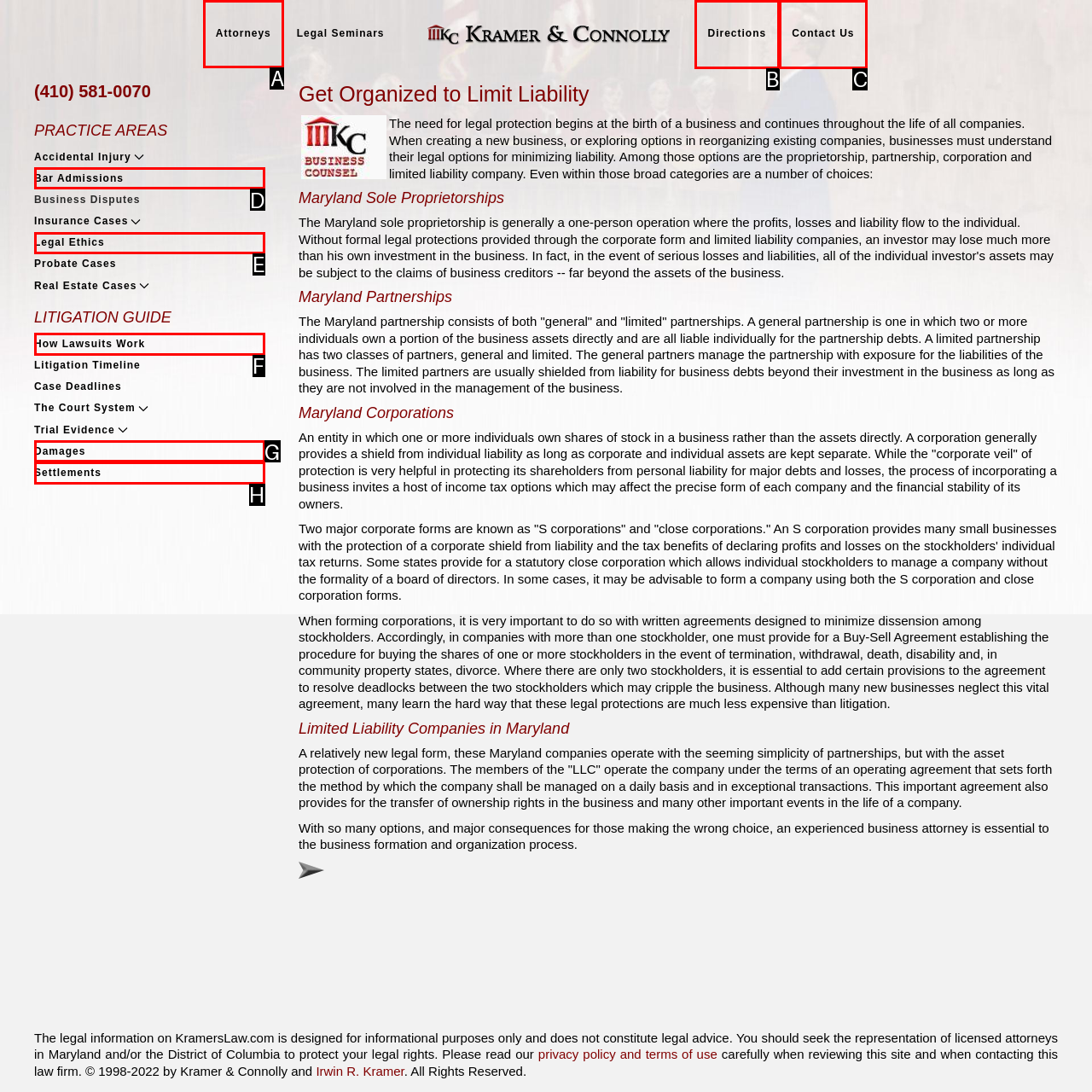Choose the HTML element that should be clicked to accomplish the task: Click on 'Attorneys'. Answer with the letter of the chosen option.

A